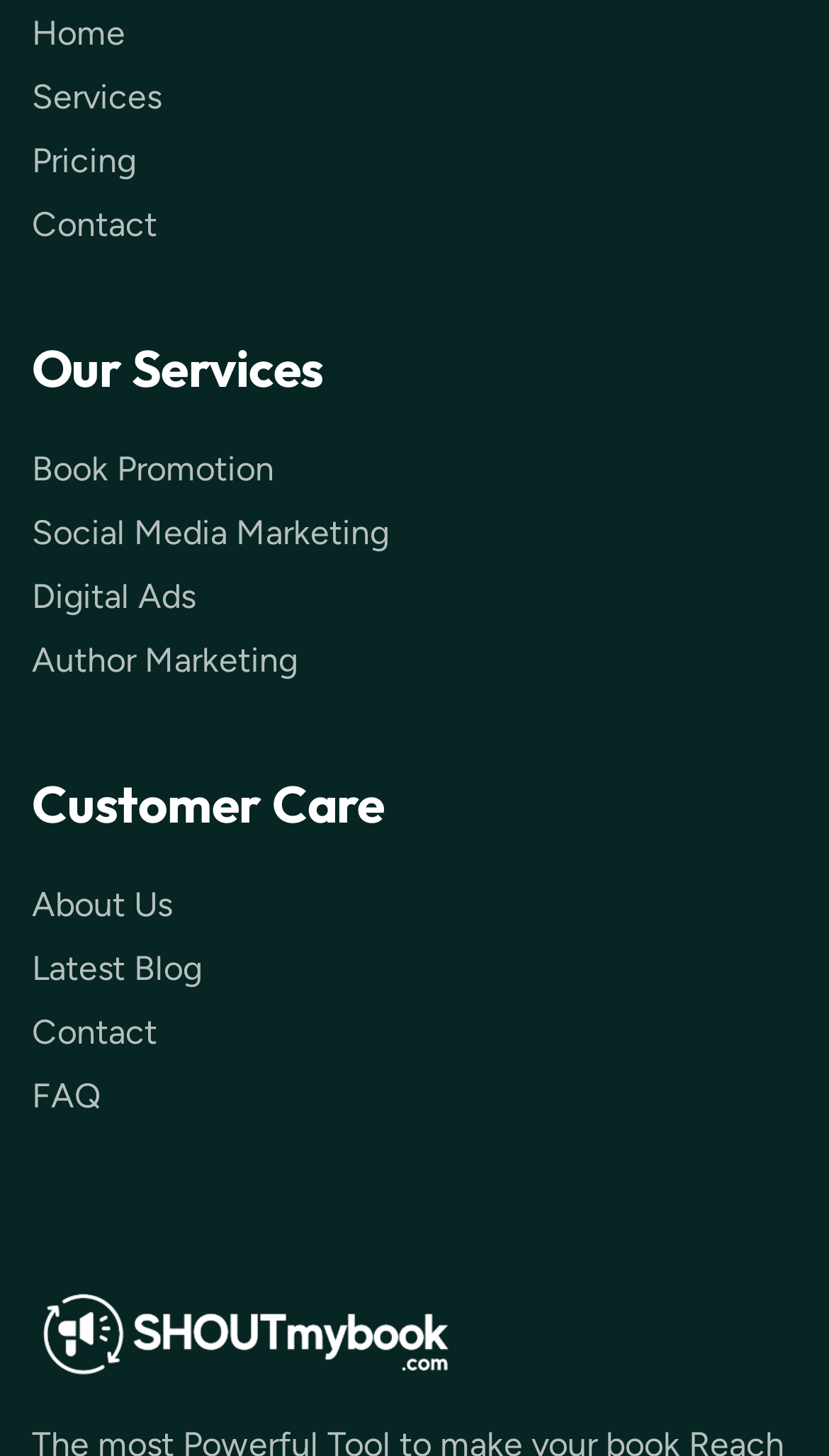How many services are listed?
Look at the image and provide a short answer using one word or a phrase.

4